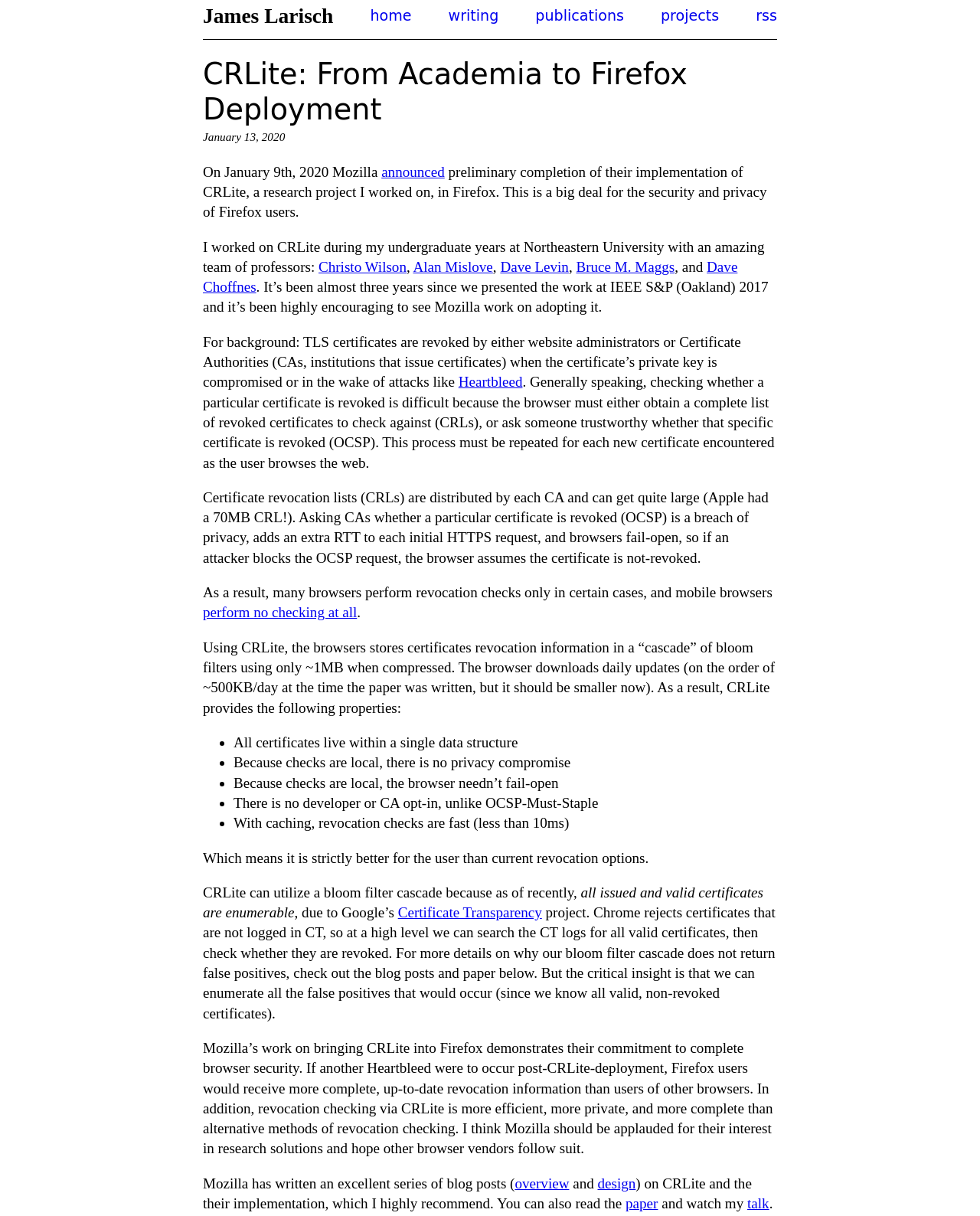Provide the bounding box coordinates, formatted as (top-left x, top-left y, bottom-right x, bottom-right y), with all values being floating point numbers between 0 and 1. Identify the bounding box of the UI element that matches the description: Dave Levin

[0.51, 0.213, 0.58, 0.226]